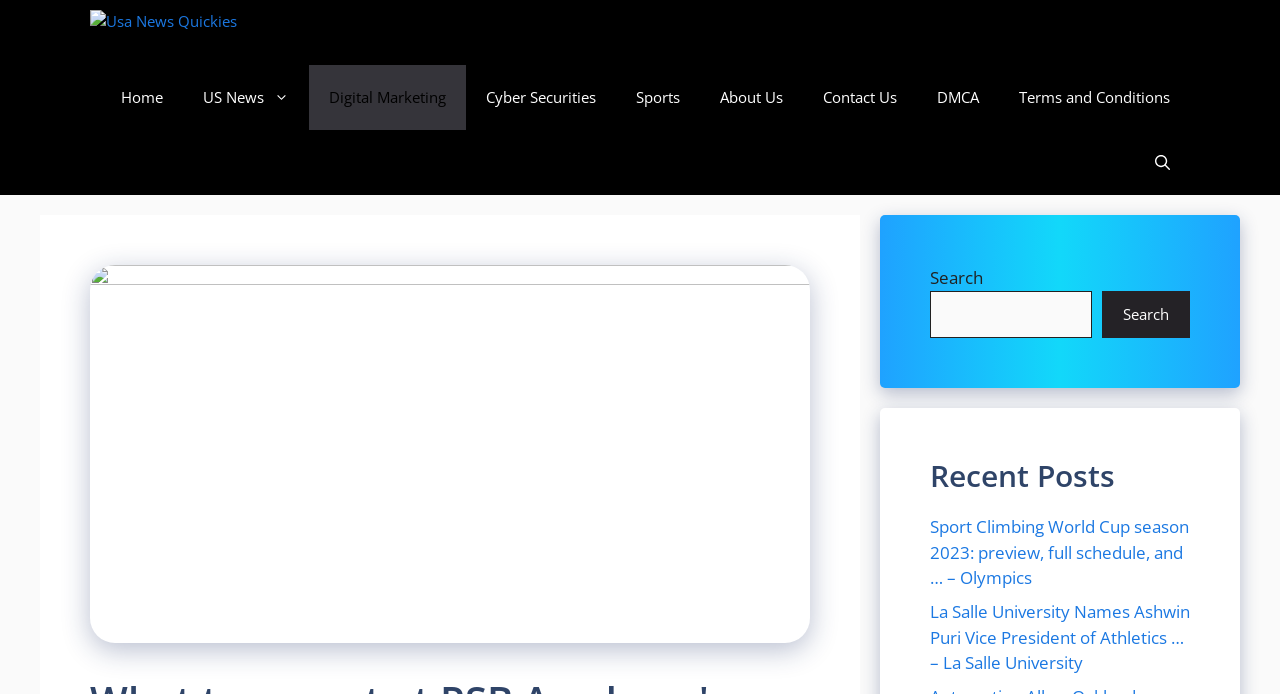Find the bounding box coordinates of the area to click in order to follow the instruction: "Go to Usa News Quickies".

[0.07, 0.0, 0.246, 0.094]